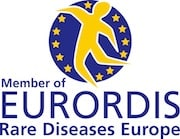Give a succinct answer to this question in a single word or phrase: 
What is the shape of the backdrop in the logo?

Circular